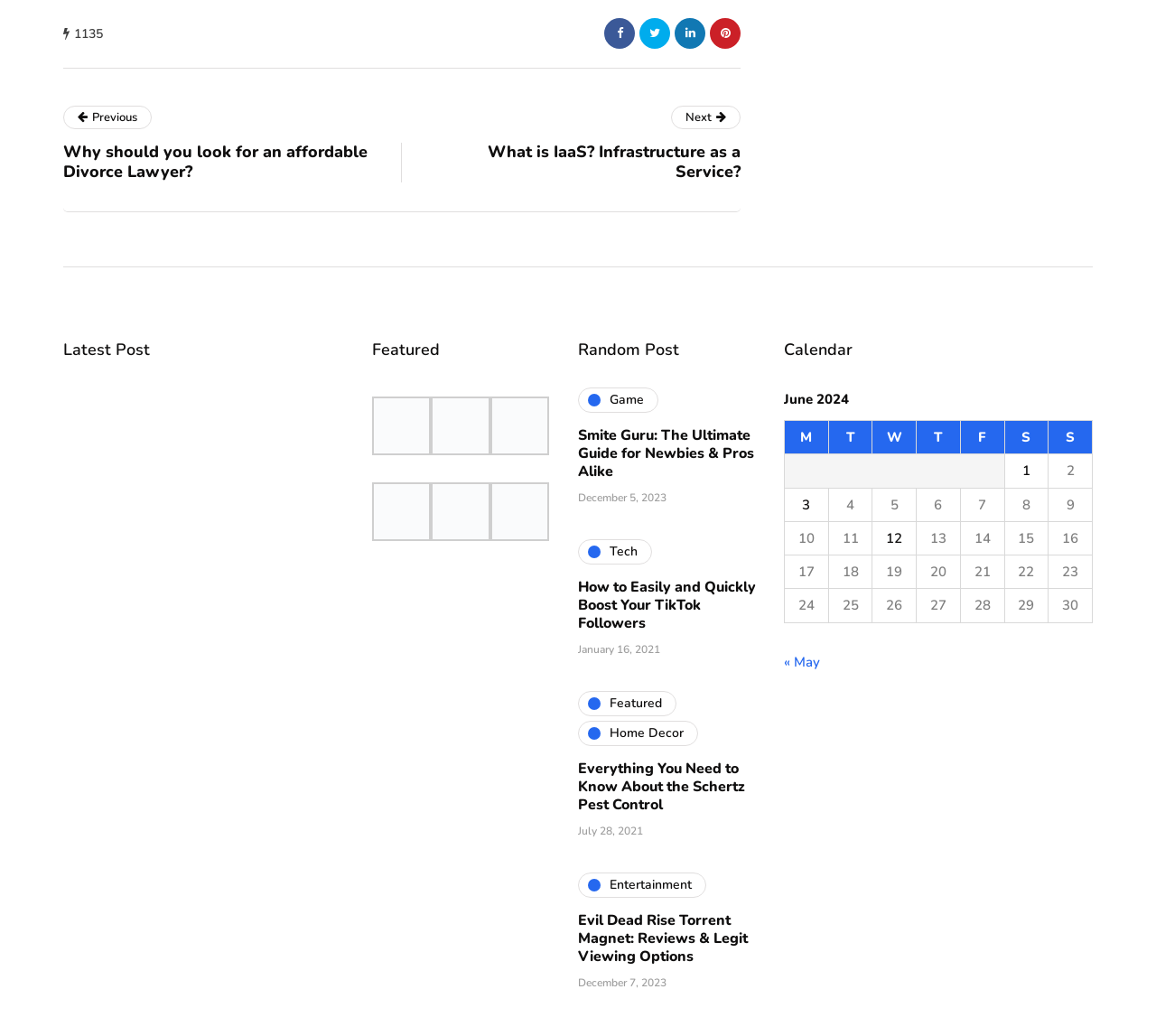With reference to the image, please provide a detailed answer to the following question: How many posts are published on June 1, 2024?

The calendar table shows that there is one post published on June 1, 2024, which is indicated by the link 'Posts published on June 1, 2024' in the grid cell.